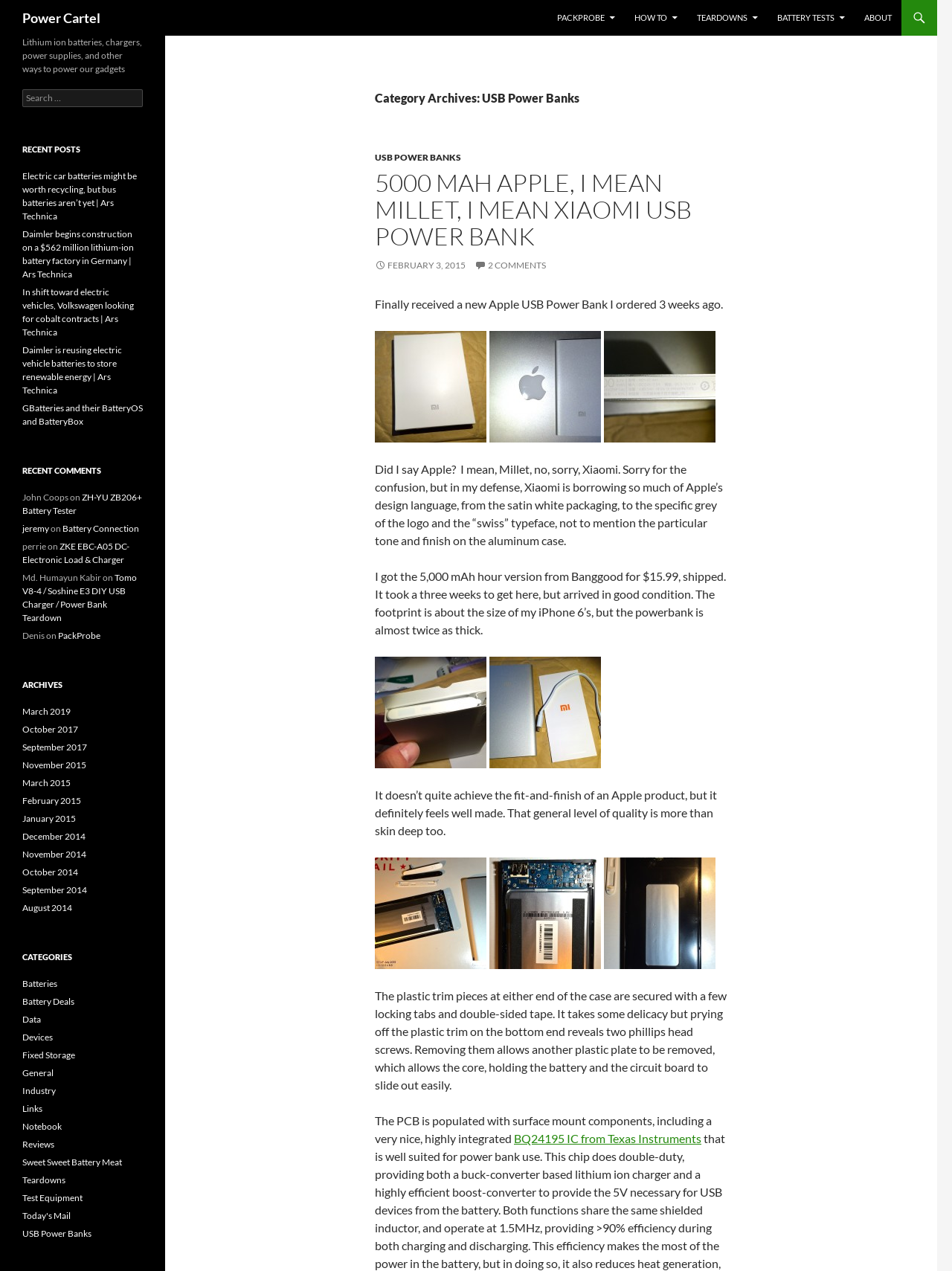Please identify the bounding box coordinates of the element on the webpage that should be clicked to follow this instruction: "Search for something". The bounding box coordinates should be given as four float numbers between 0 and 1, formatted as [left, top, right, bottom].

[0.023, 0.07, 0.15, 0.084]